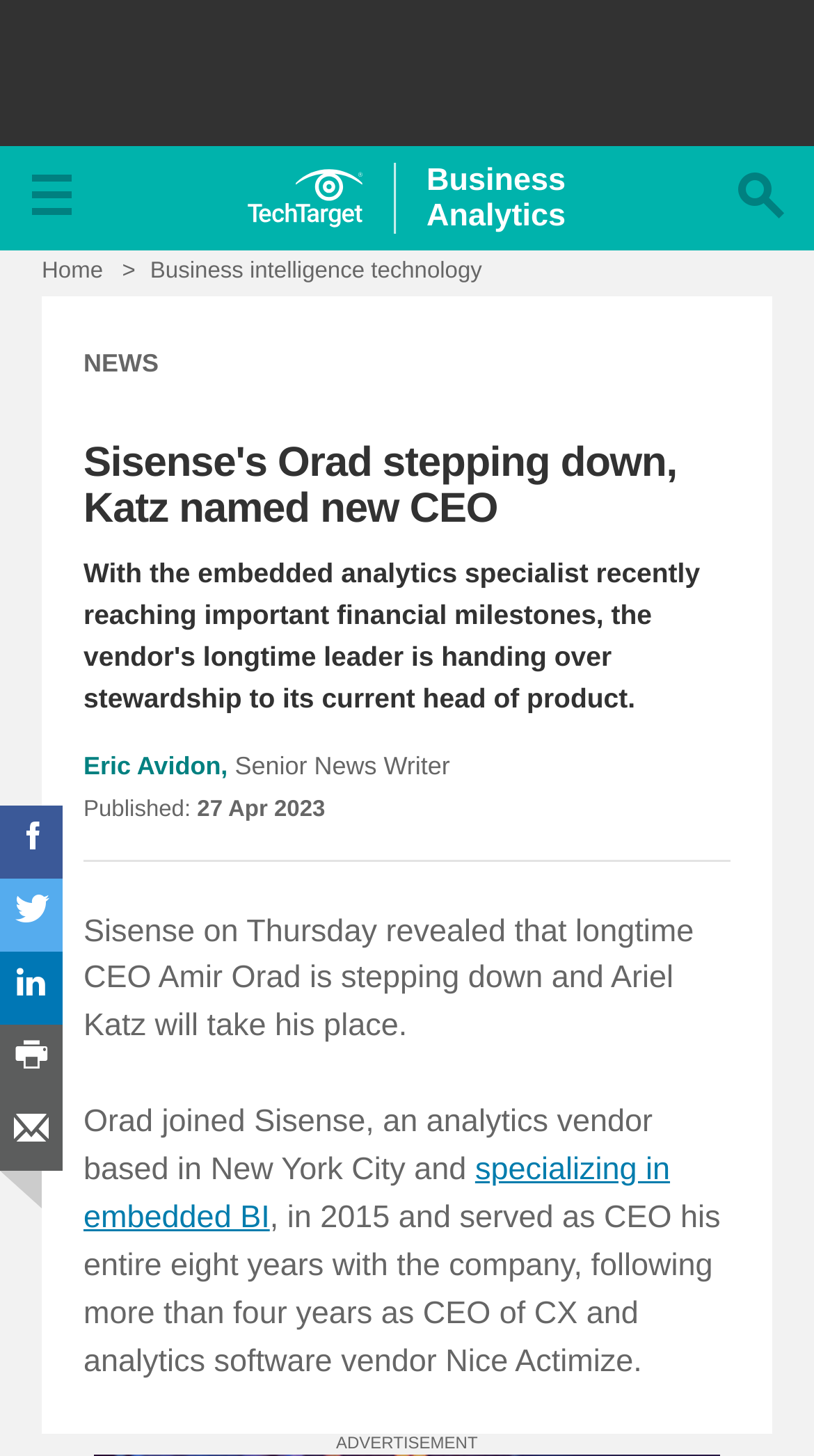Look at the image and give a detailed response to the following question: What is the name of the company mentioned in the article?

I found the static text element with the text 'Sisense on Thursday revealed that longtime CEO Amir Orad is stepping down and Ariel Katz will take his place.' which is located at [0.103, 0.627, 0.852, 0.717]. This suggests that the company mentioned in the article is Sisense.